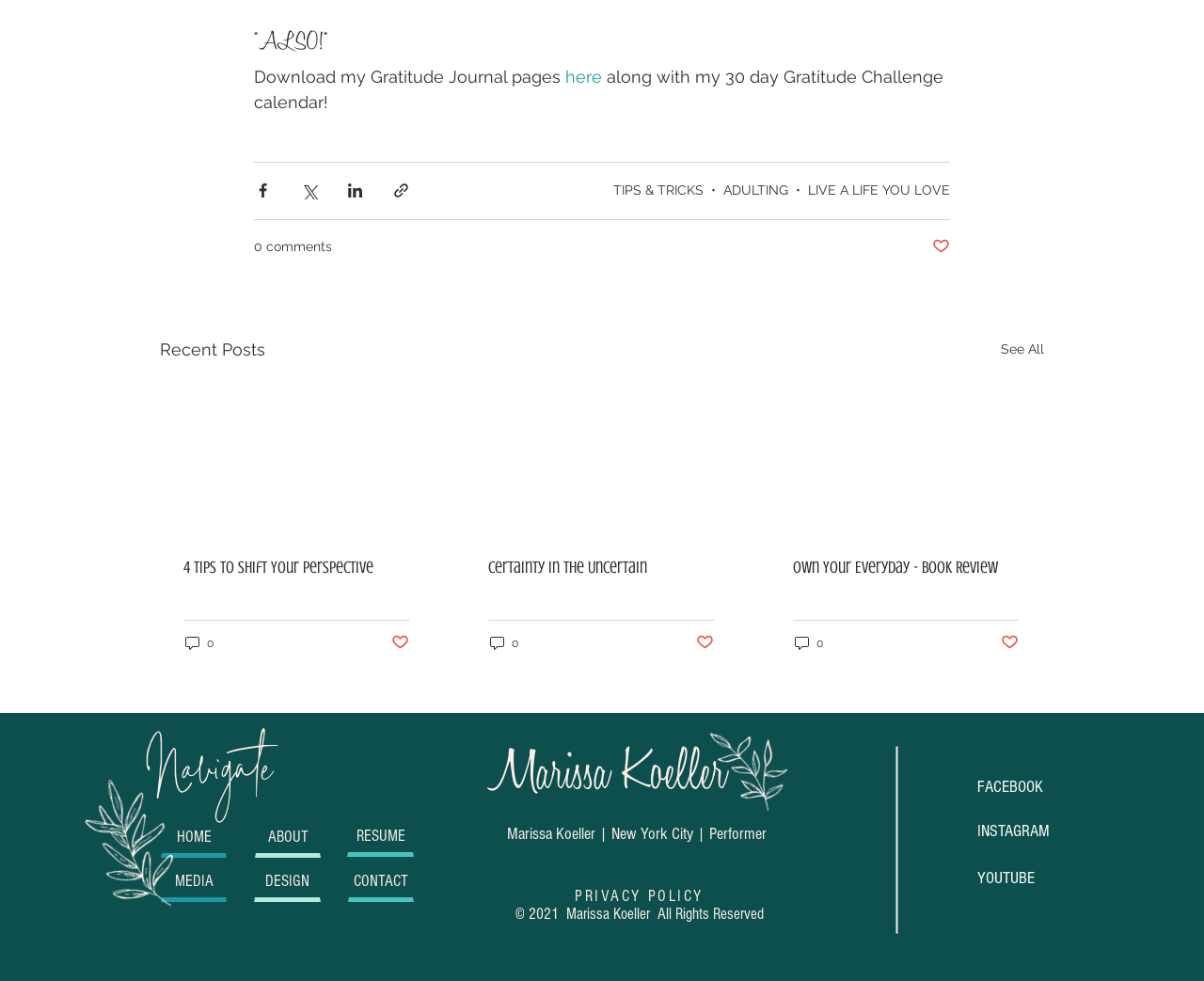Specify the bounding box coordinates of the element's region that should be clicked to achieve the following instruction: "Share via Facebook". The bounding box coordinates consist of four float numbers between 0 and 1, in the format [left, top, right, bottom].

[0.211, 0.185, 0.226, 0.203]